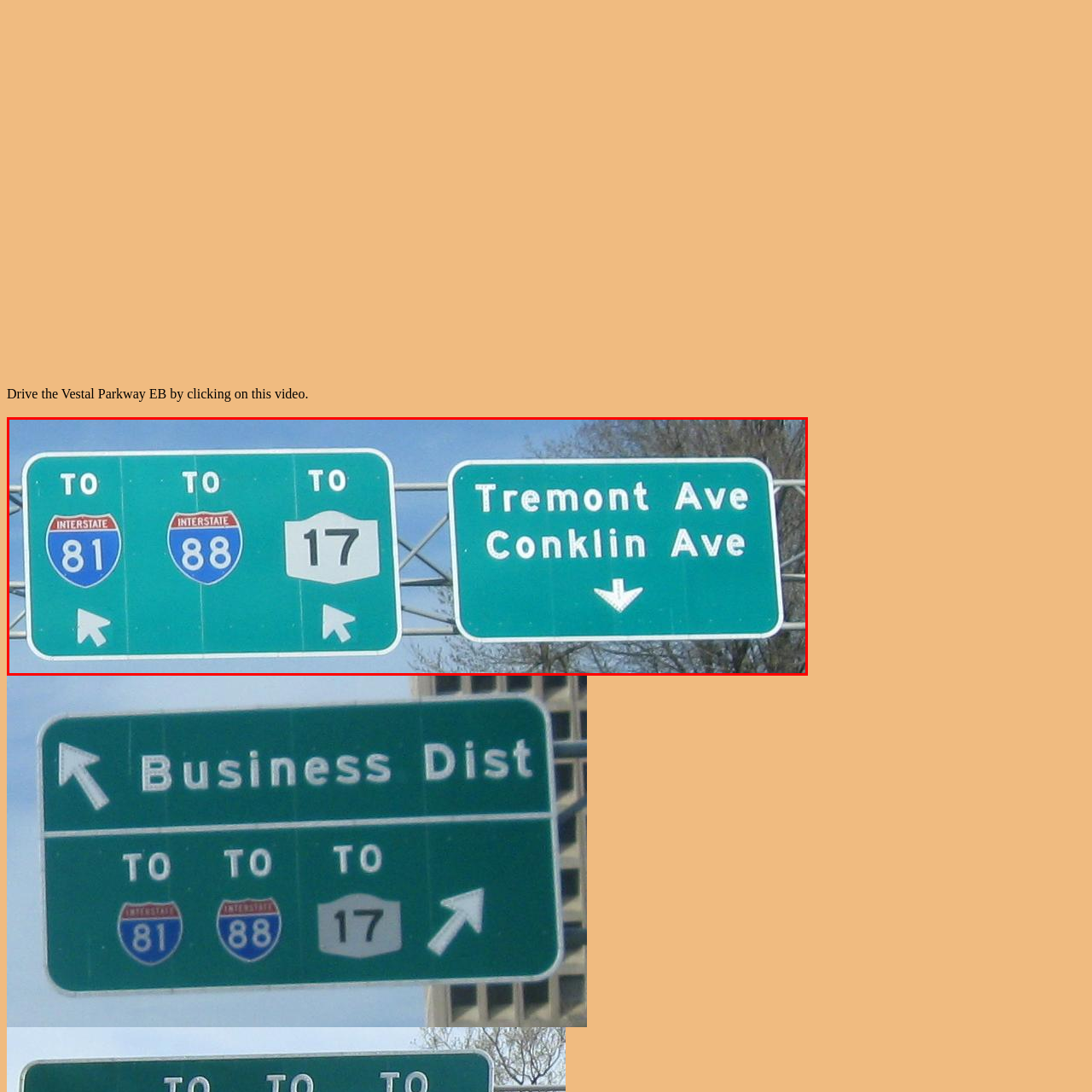Describe in detail the visual content enclosed by the red bounding box.

The image displays a highway sign indicating directions for motorists. It features green panels with white lettering and symbols, guiding drivers towards nearby interstates and local streets. The left panel shows directions to Interstate 81, while the center panel indicates Interstate 88. The right panel points toward Route 17. Below these interstates, the sign also directs traffic towards Tremont Avenue and Conklin Avenue, both highlighted in prominent white text, along with an arrow indicating the direction to travel. The clear and concise layout of the sign aids in navigating the roadway effectively.